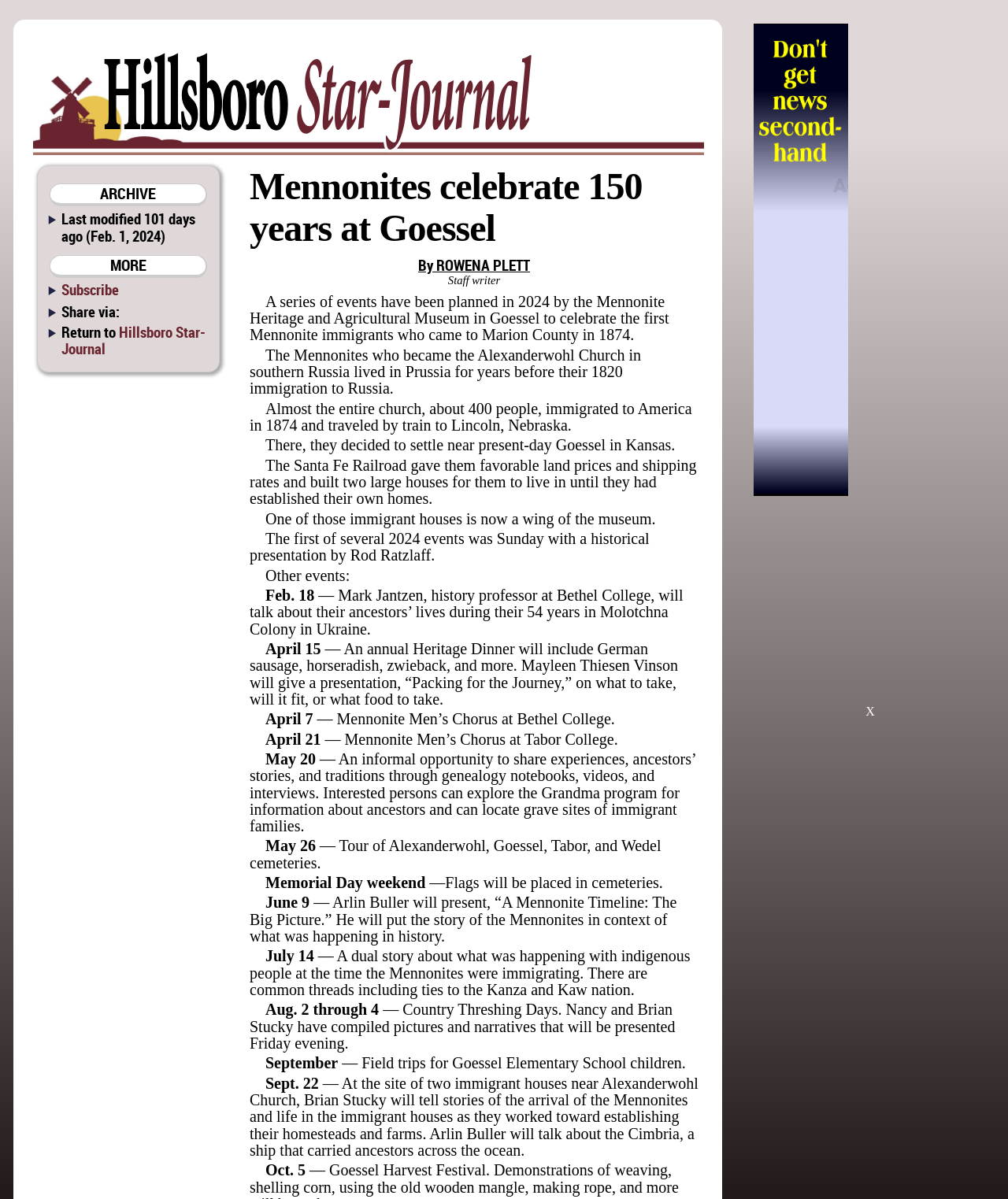What is the name of the church mentioned in the article?
Observe the image and answer the question with a one-word or short phrase response.

Alexanderwohl Church